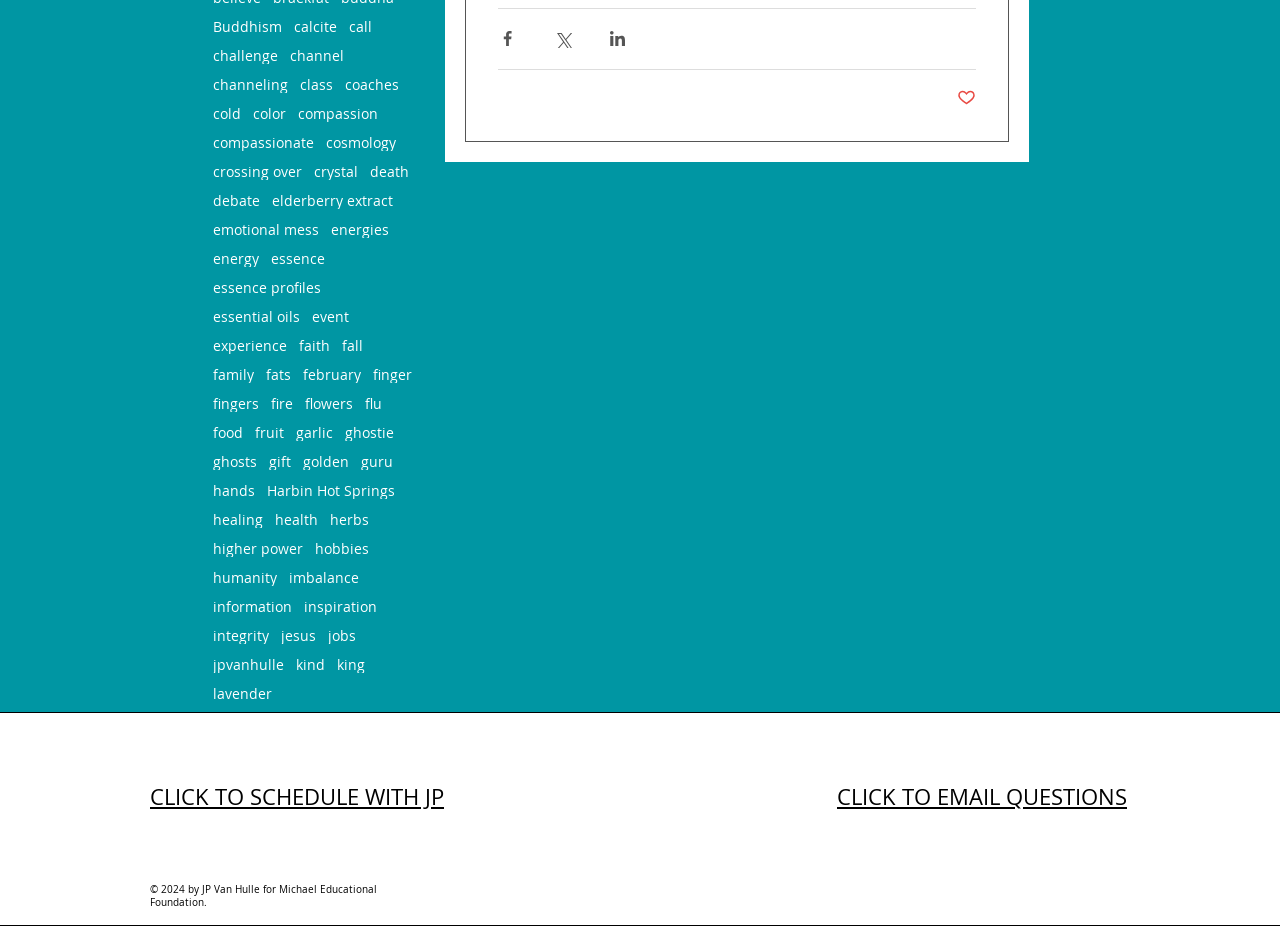What is the theme of the links listed on the webpage?
Using the details shown in the screenshot, provide a comprehensive answer to the question.

The links listed on the webpage are related to spirituality, wellness, and personal growth, indicating that the theme of these links is spirituality and wellness.